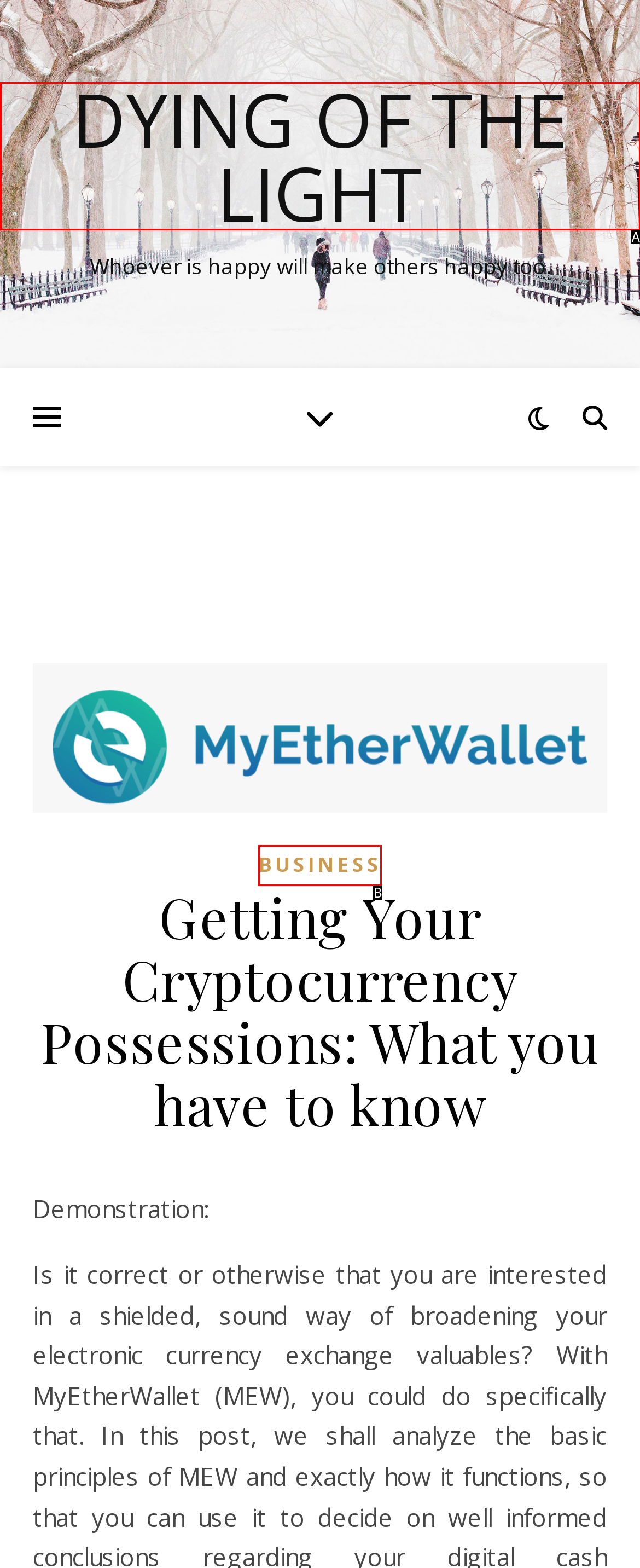Which lettered UI element aligns with this description: Business
Provide your answer using the letter from the available choices.

B